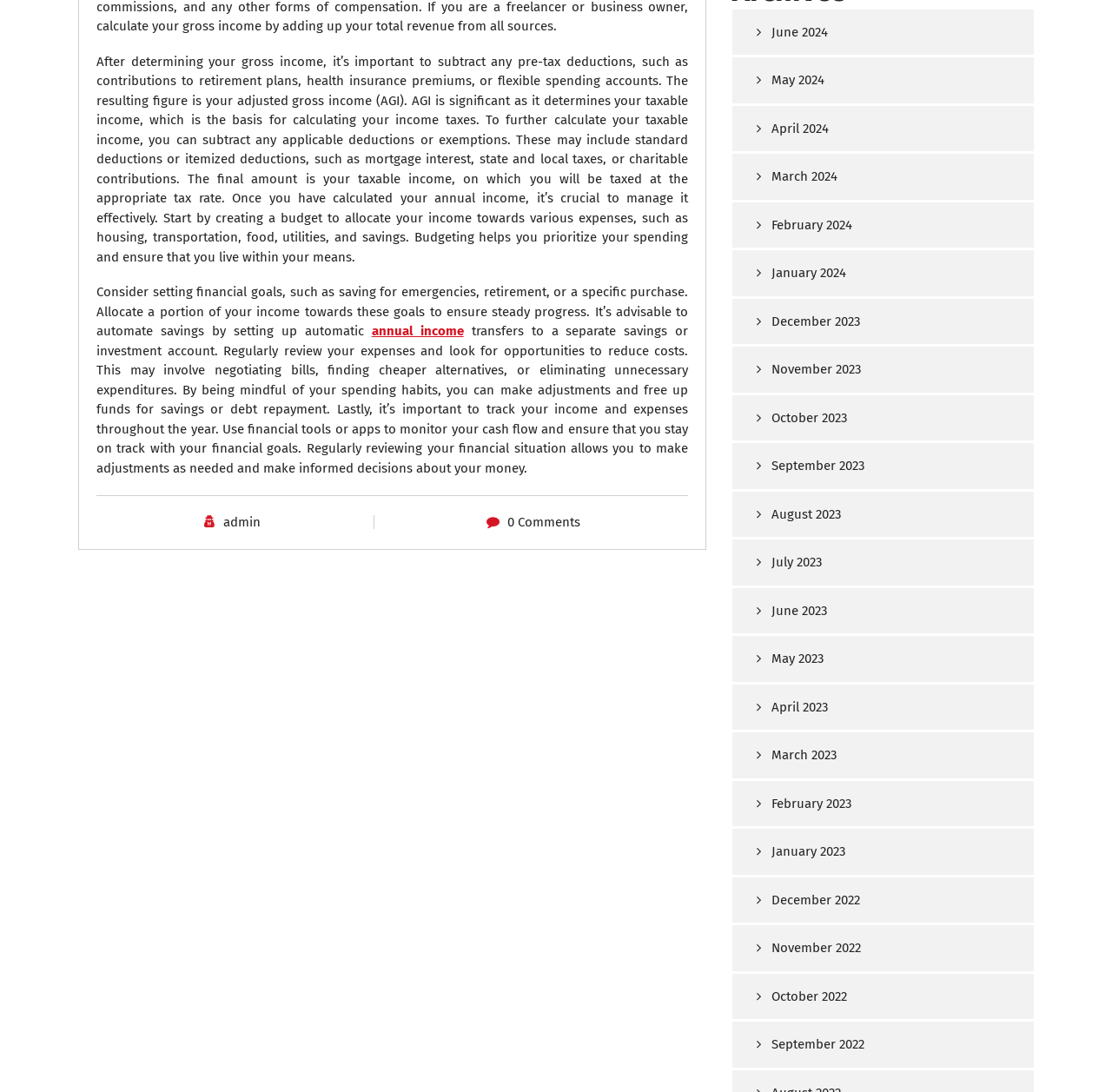Please reply to the following question with a single word or a short phrase:
What is the link 'annual income' related to?

Calculating taxable income